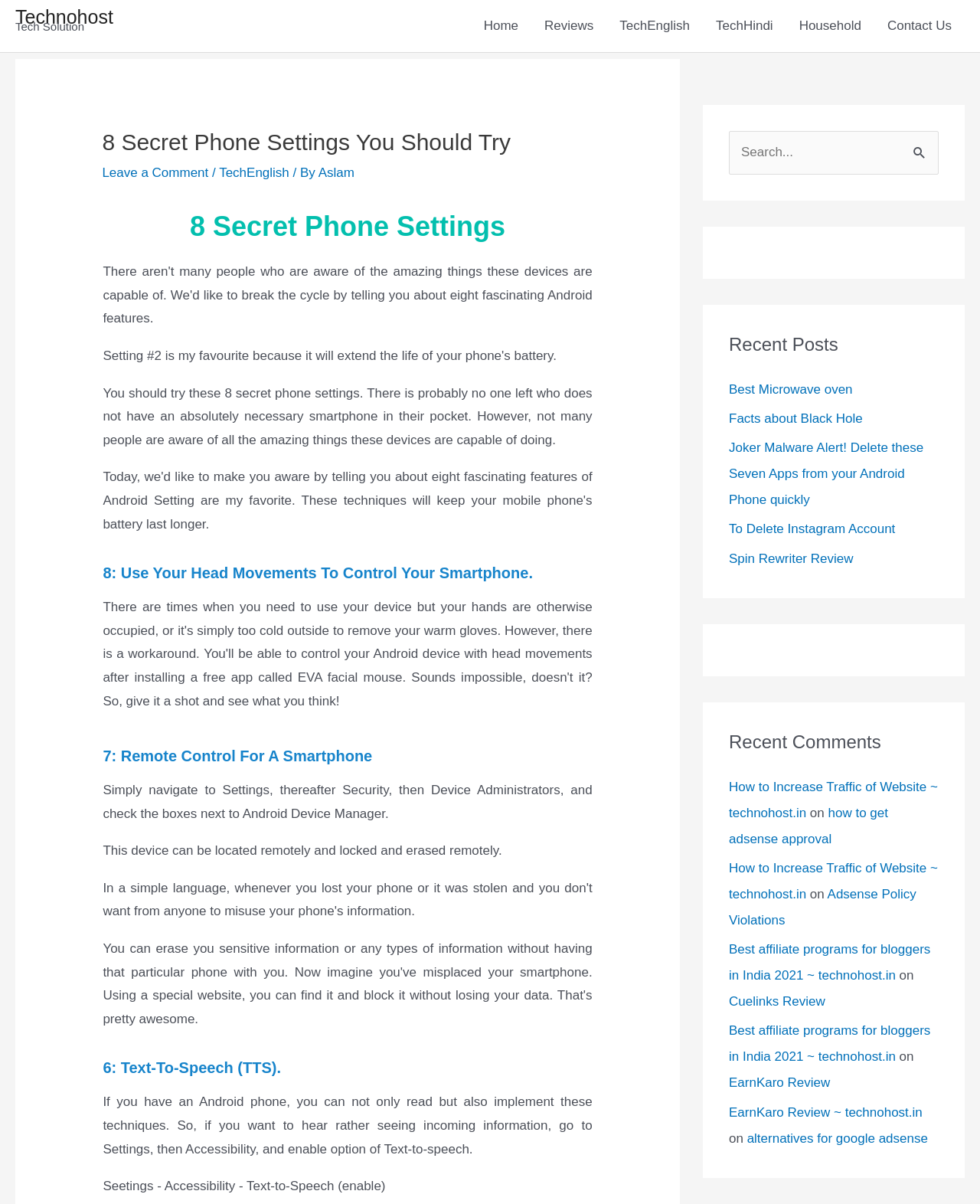Determine the bounding box coordinates of the element that should be clicked to execute the following command: "Read the '8 Secret Phone Settings You Should Try' article".

[0.104, 0.107, 0.605, 0.13]